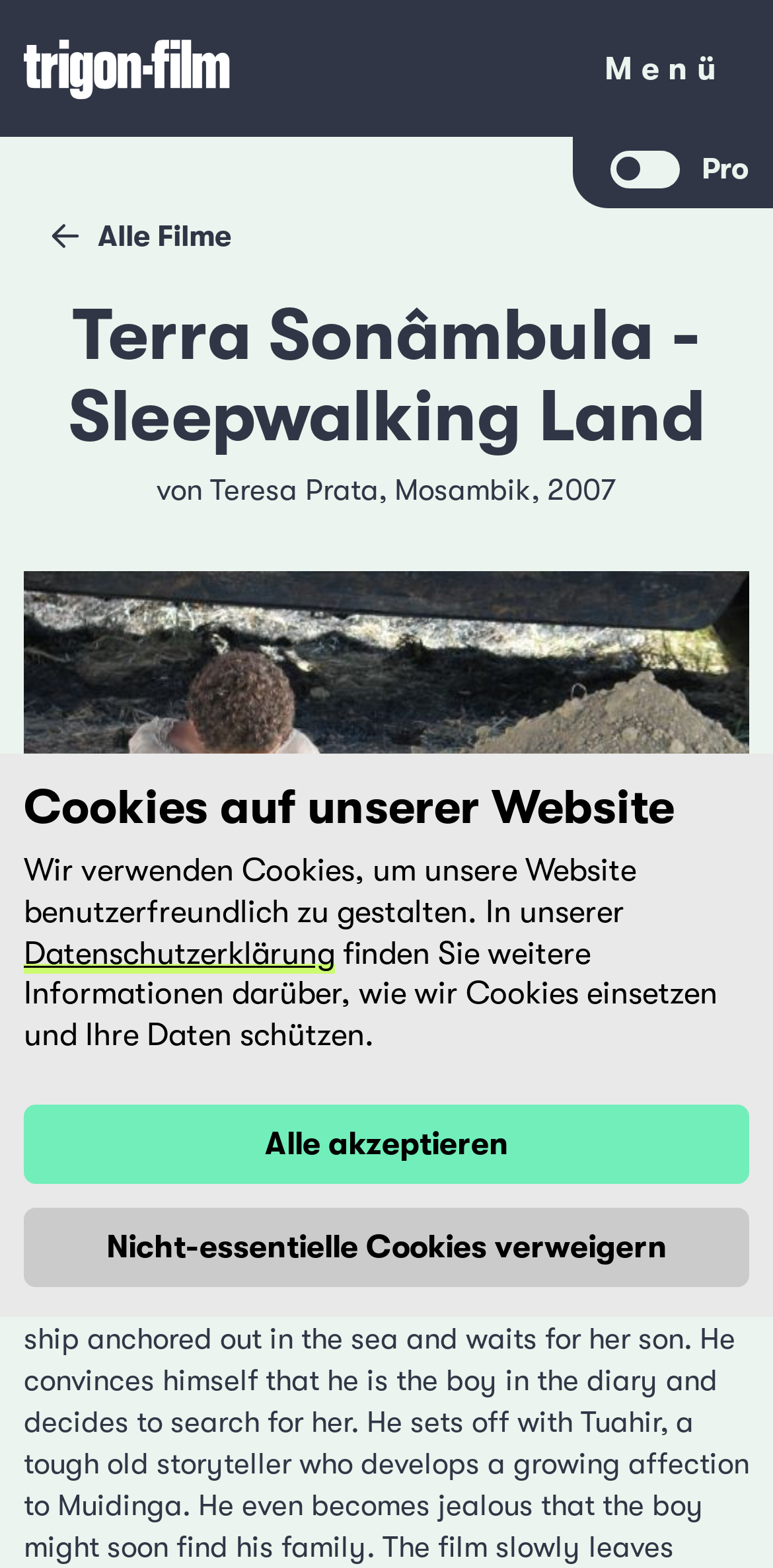What is the name of the film?
Refer to the image and give a detailed answer to the query.

I found the answer by looking at the heading element 'Terra Sonâmbula - Sleepwalking Land' which is likely to be the title of the film.